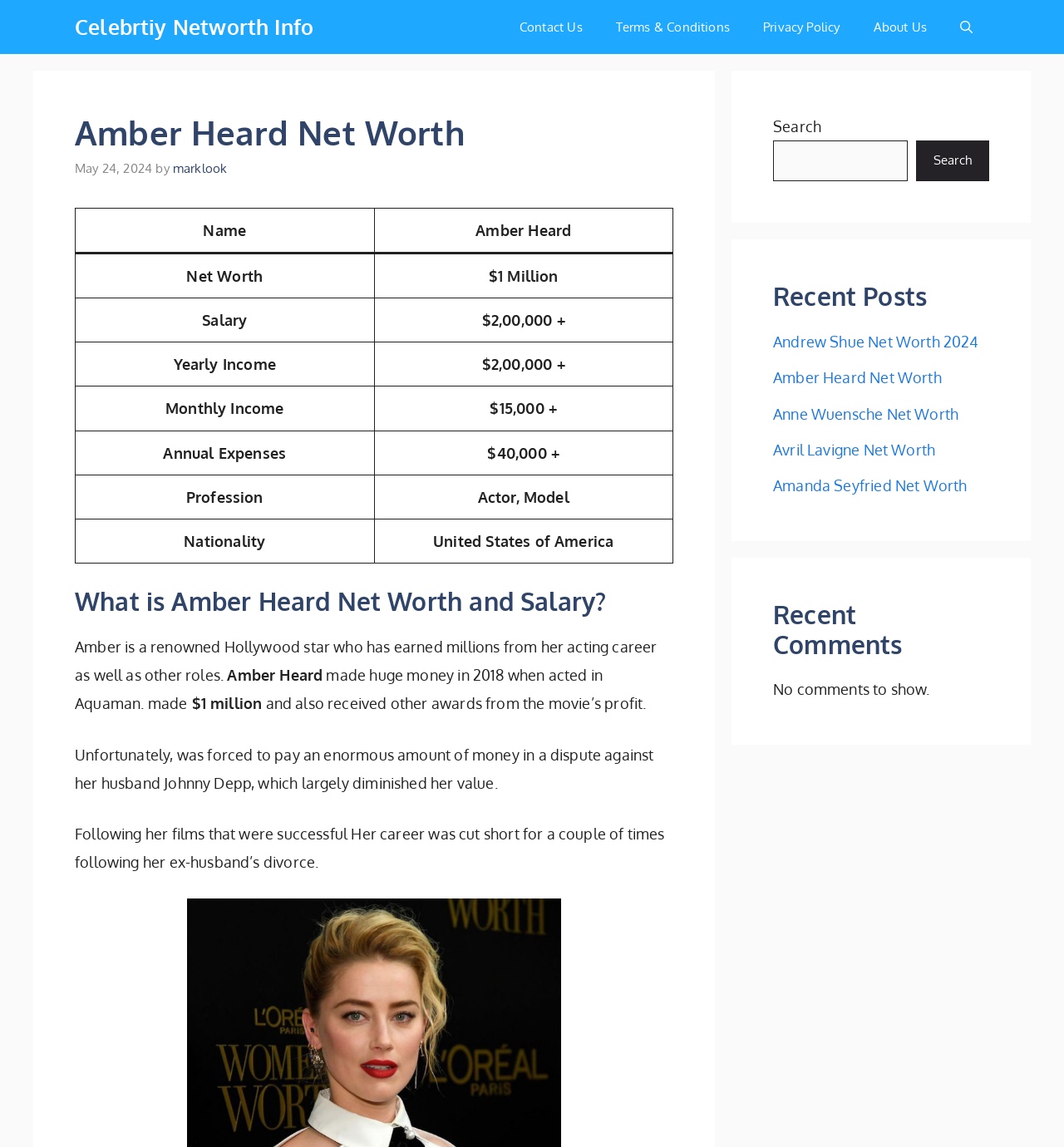Produce an extensive caption that describes everything on the webpage.

The webpage is about Amber Heard's net worth, providing an overview of her financial story as a renowned actress. At the top, there is a primary navigation menu with links to "Celebrity Net Worth Info", "Contact Us", "Terms & Conditions", "Privacy Policy", and "About Us". Below the navigation menu, there is a header section with a heading "Amber Heard Net Worth" and a time stamp "May 24, 2024". 

To the right of the header section, there is a figure containing a table with information about Amber Heard's net worth, salary, yearly income, monthly income, annual expenses, profession, and nationality. The table has six rows, each with two columns, providing the category and the corresponding value.

Below the table, there is a heading "What is Amber Heard Net Worth and Salary?" followed by a series of paragraphs describing Amber Heard's acting career, her earnings from the movie Aquaman, and her financial disputes with her ex-husband Johnny Depp. 

On the right side of the webpage, there are three complementary sections. The first section has a search bar with a search button. The second section displays recent posts with links to other celebrity net worth pages, including Andrew Shue, Anne Wuensche, Avril Lavigne, and Amanda Seyfried. The third section is for recent comments, but it currently shows a message "No comments to show."